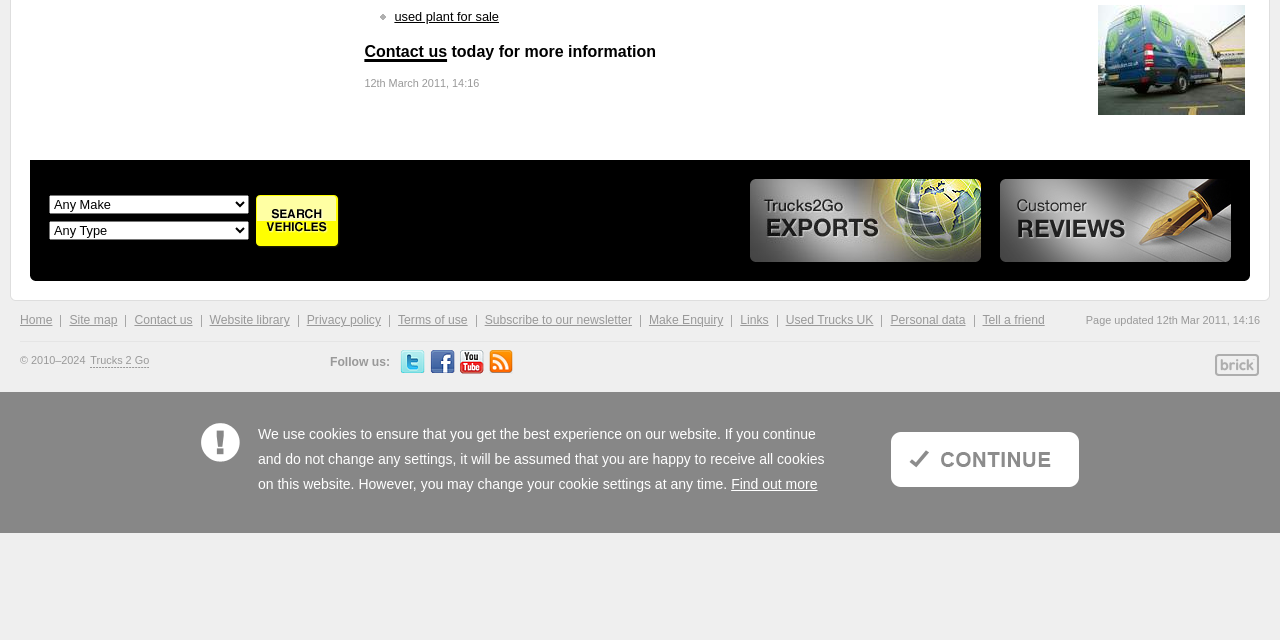Find the bounding box coordinates for the UI element whose description is: "hEIDI". The coordinates should be four float numbers between 0 and 1, in the format [left, top, right, bottom].

None